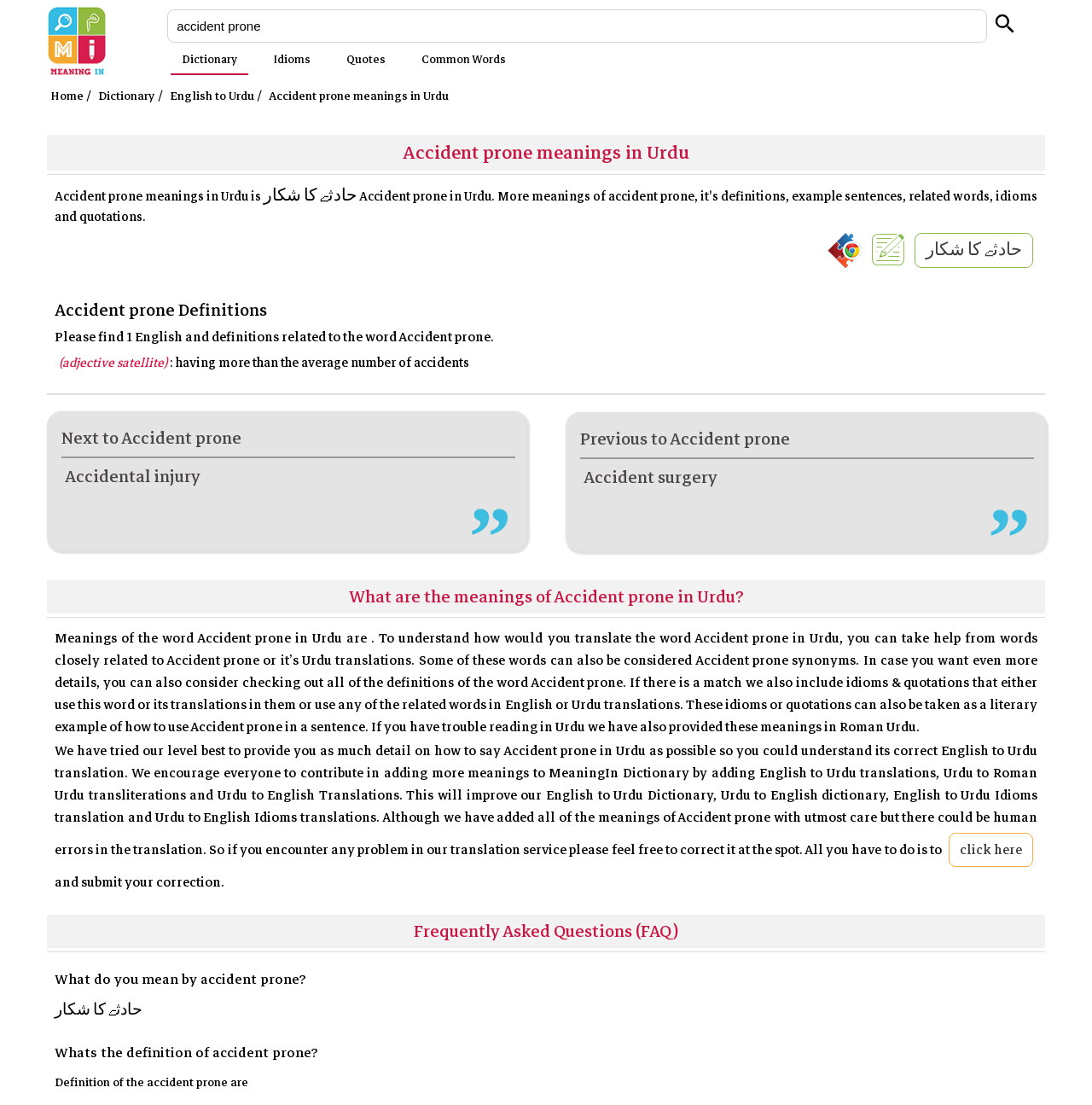How can I contribute to MeaningIn Dictionary?
Using the image provided, answer with just one word or phrase.

by adding translations